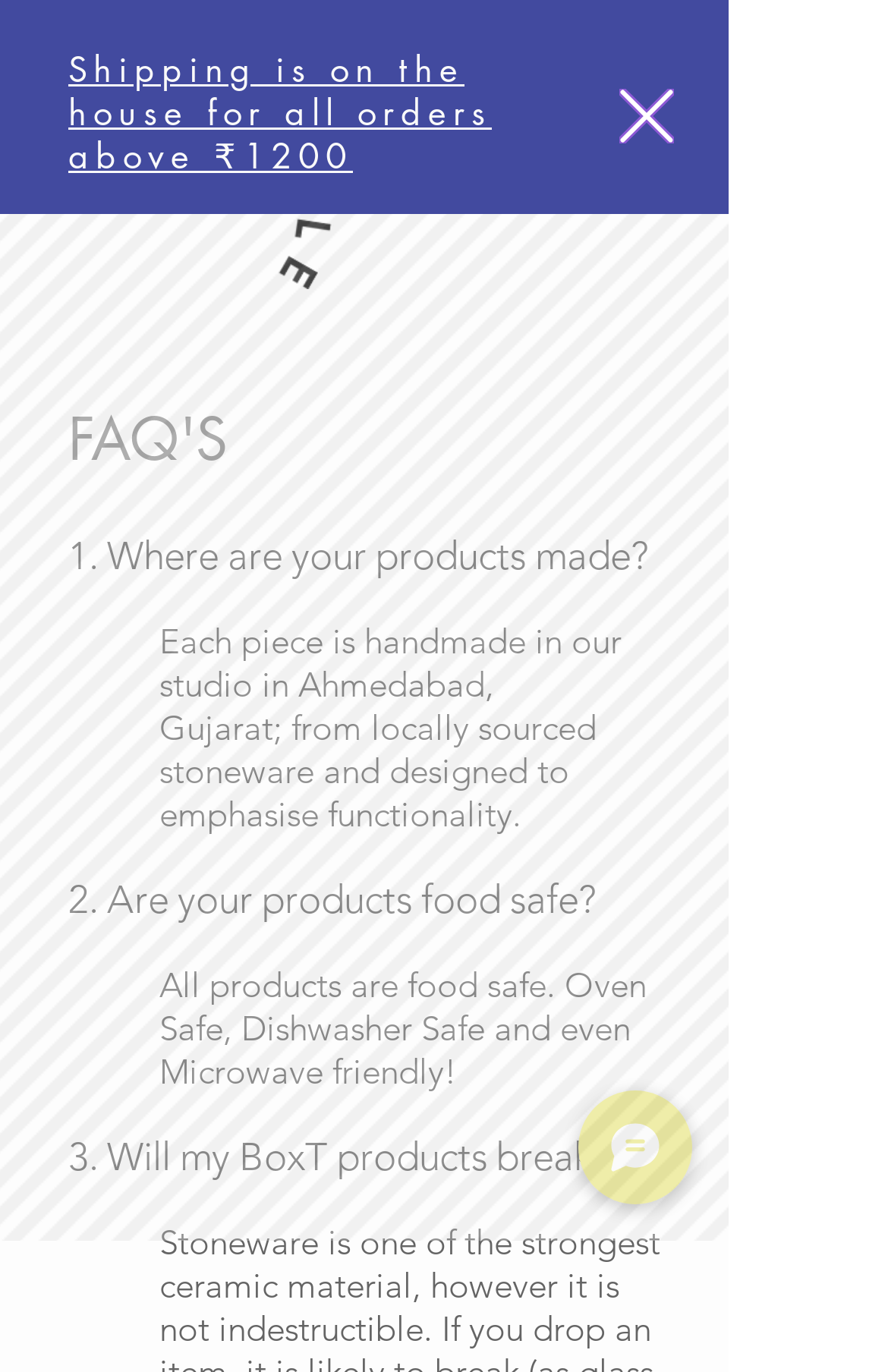Using the details in the image, give a detailed response to the question below:
Where are Box Turtle products made?

I found this answer by looking at the first FAQ question, which asks 'Where are your products made?' and the corresponding answer is 'Each piece is handmade in our studio in Ahmedabad, Gujarat; from locally sourced stoneware and designed to emphasise functionality.'